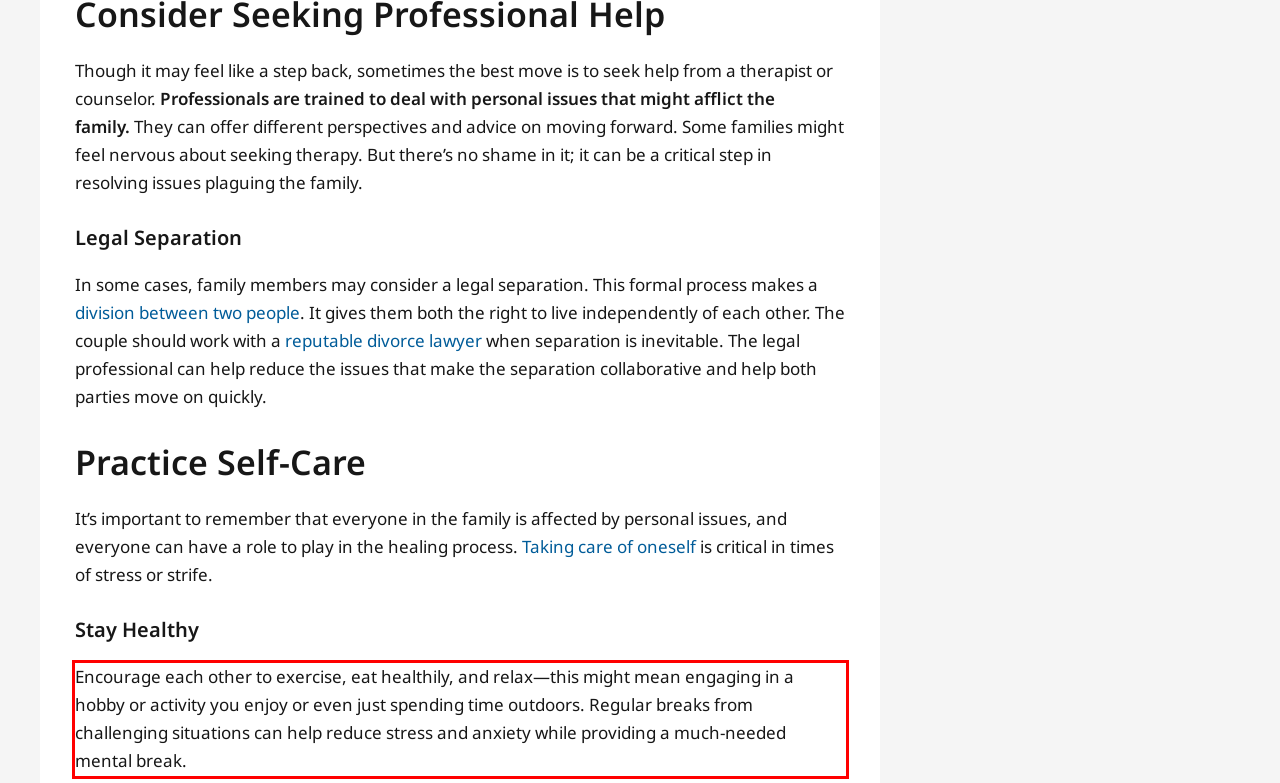Please use OCR to extract the text content from the red bounding box in the provided webpage screenshot.

Encourage each other to exercise, eat healthily, and relax—this might mean engaging in a hobby or activity you enjoy or even just spending time outdoors. Regular breaks from challenging situations can help reduce stress and anxiety while providing a much-needed mental break.